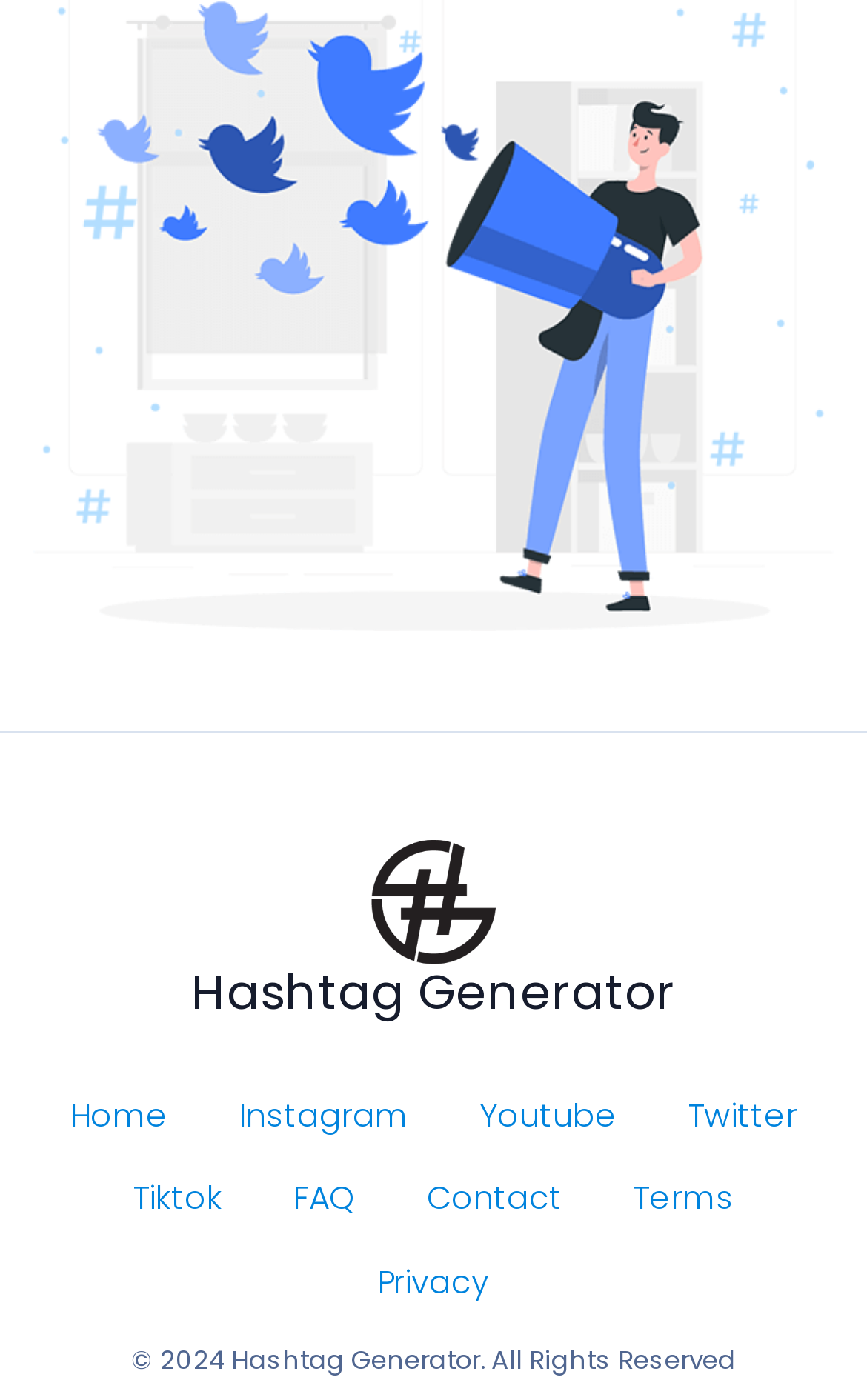Give the bounding box coordinates for the element described as: "February 2024".

None